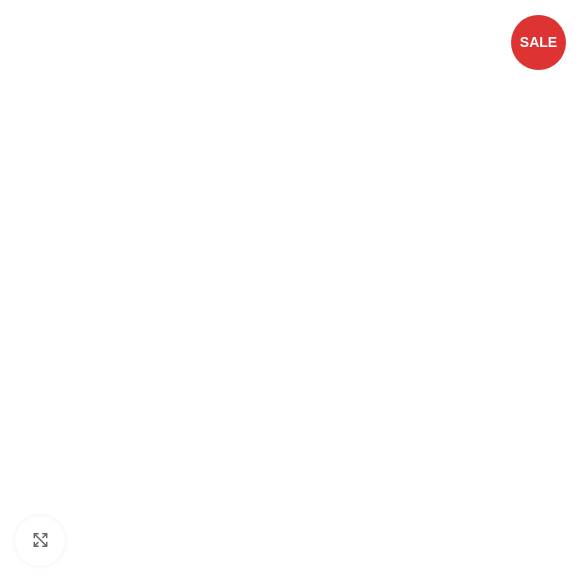What is indicated by the red 'SALE' badge?
Examine the screenshot and reply with a single word or phrase.

limited-time offer